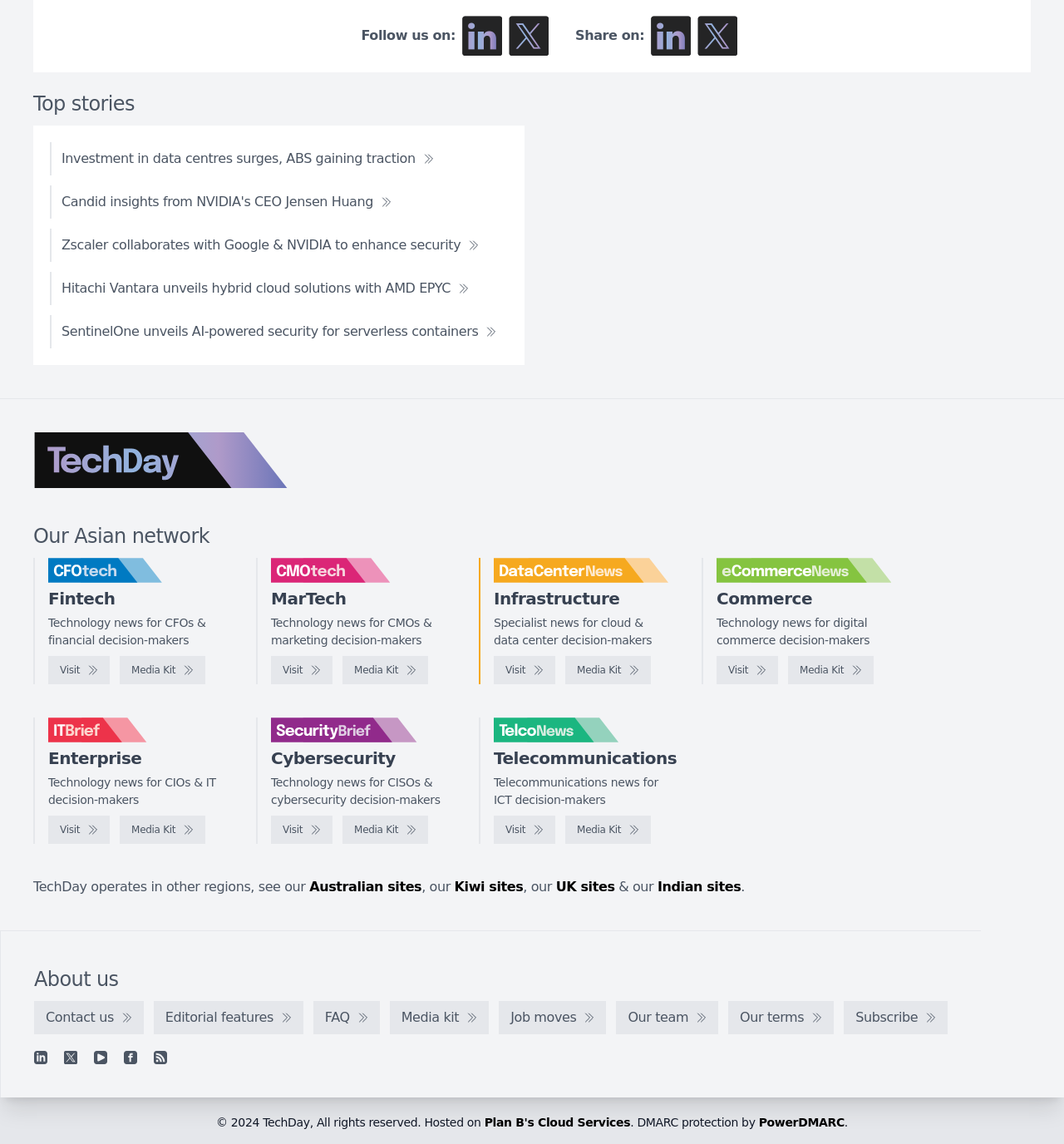Please answer the following question using a single word or phrase: What is the name of the logo on the top right?

TechDay logo